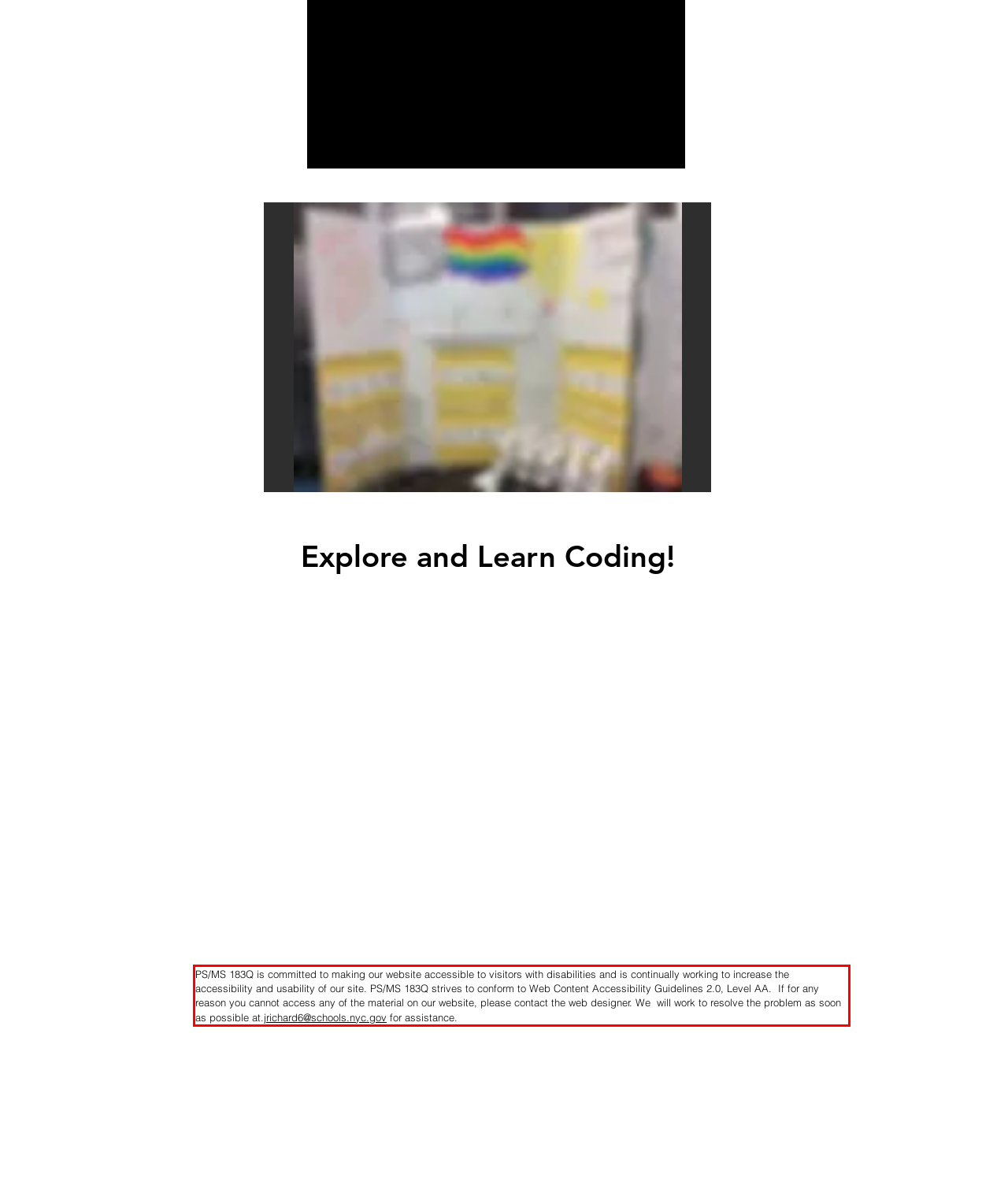Please analyze the provided webpage screenshot and perform OCR to extract the text content from the red rectangle bounding box.

PS/MS 183Q is committed to making our website accessible to visitors with disabilities and is continually working to increase the accessibility and usability of our site. PS/MS 183Q strives to conform to Web Content Accessibility Guidelines 2.0, Level AA. If for any reason you cannot access any of the material on our website, please contact the web designer. We will work to resolve the problem as soon as possible at.jrichard6@schools.nyc.gov for assistance.